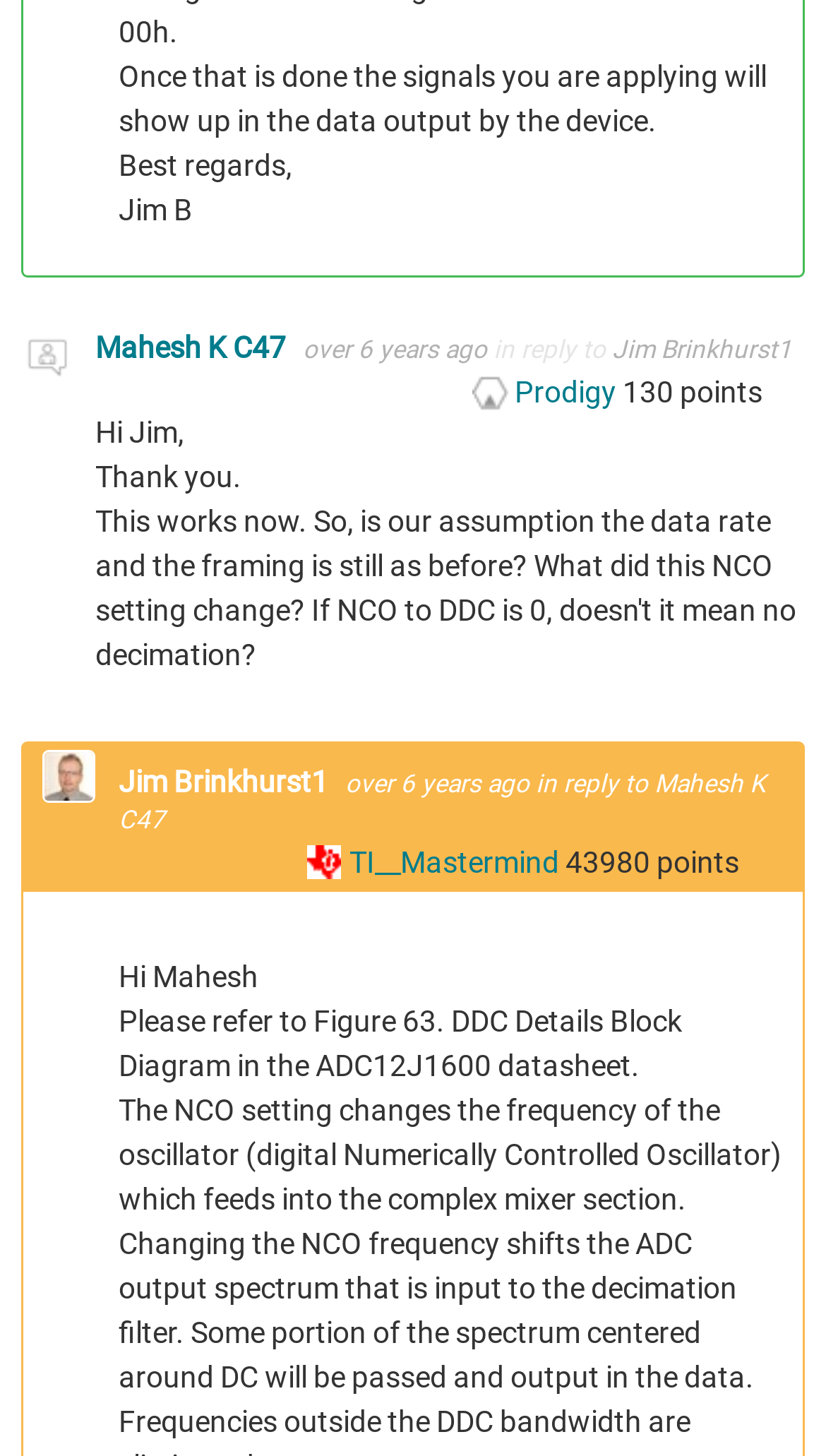Provide the bounding box coordinates of the area you need to click to execute the following instruction: "Click on the link to view Jim Brinkhurst1's profile".

[0.051, 0.515, 0.115, 0.551]